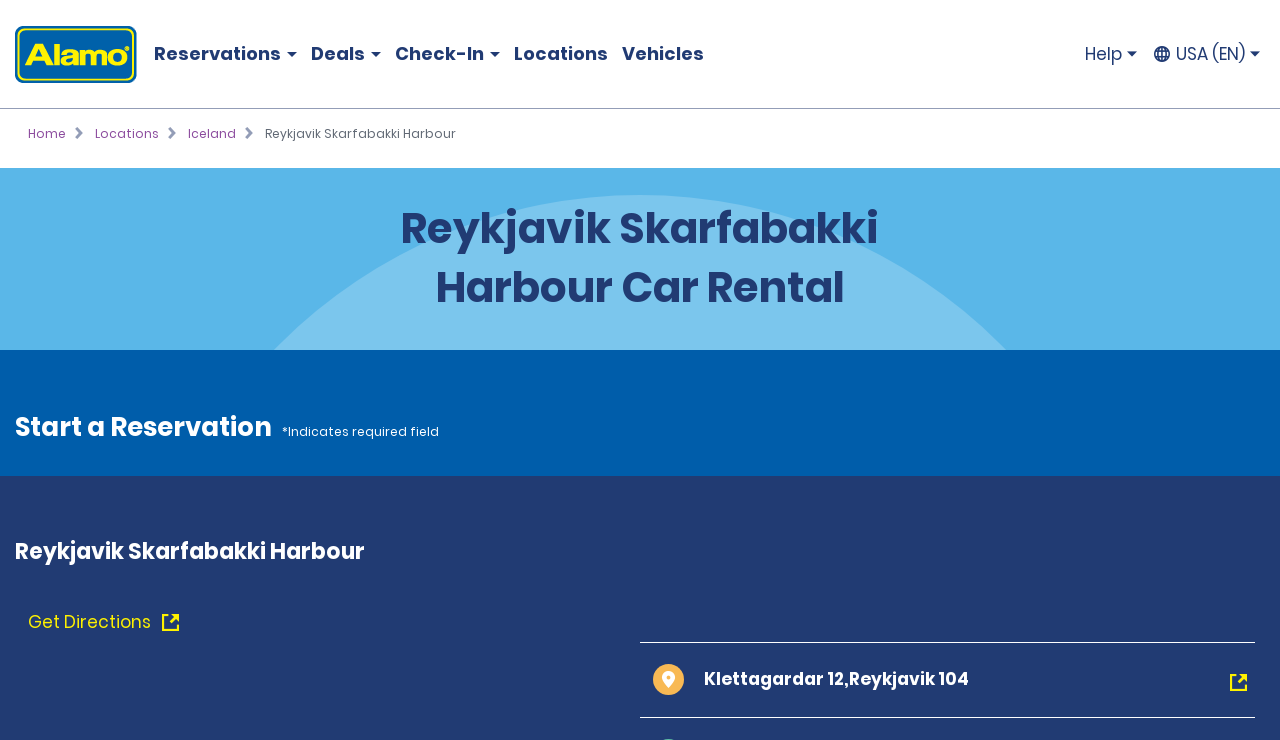Identify the bounding box of the HTML element described as: "Wilson".

None